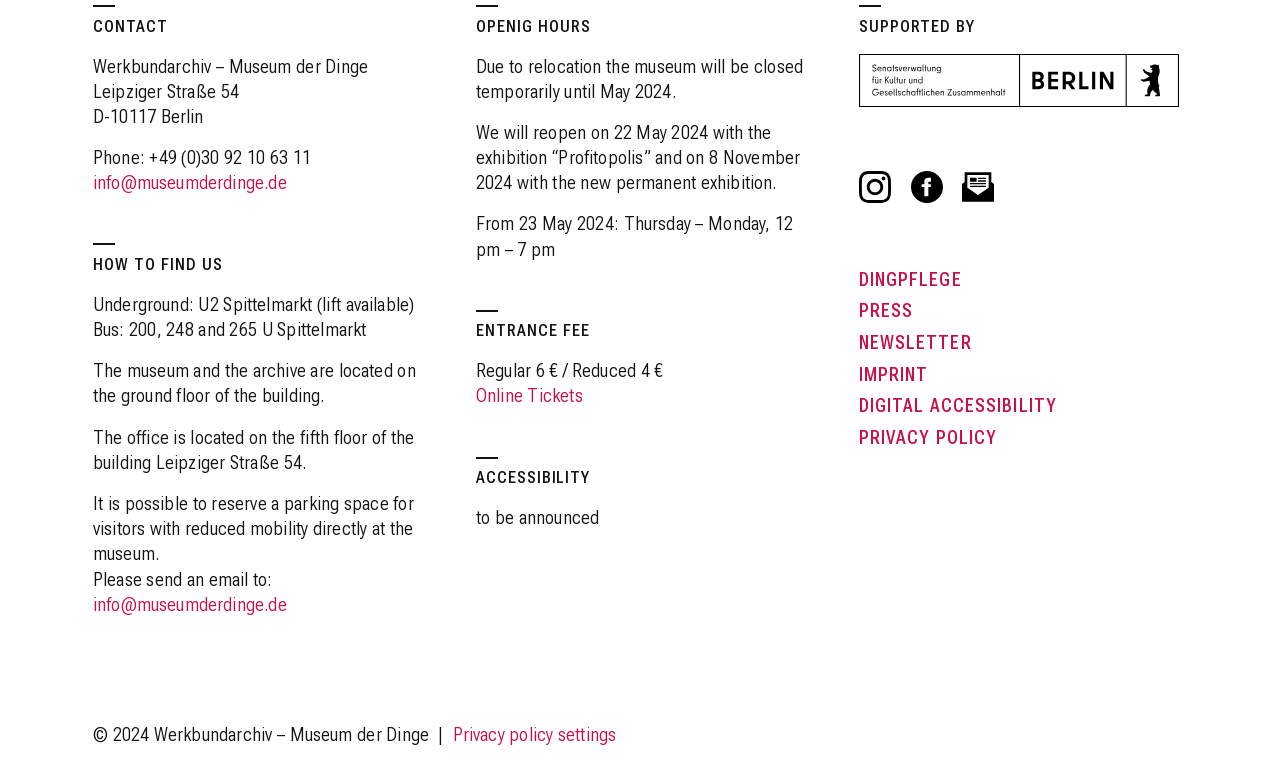Using a single word or phrase, answer the following question: 
What is the museum's current status?

Temporarily closed